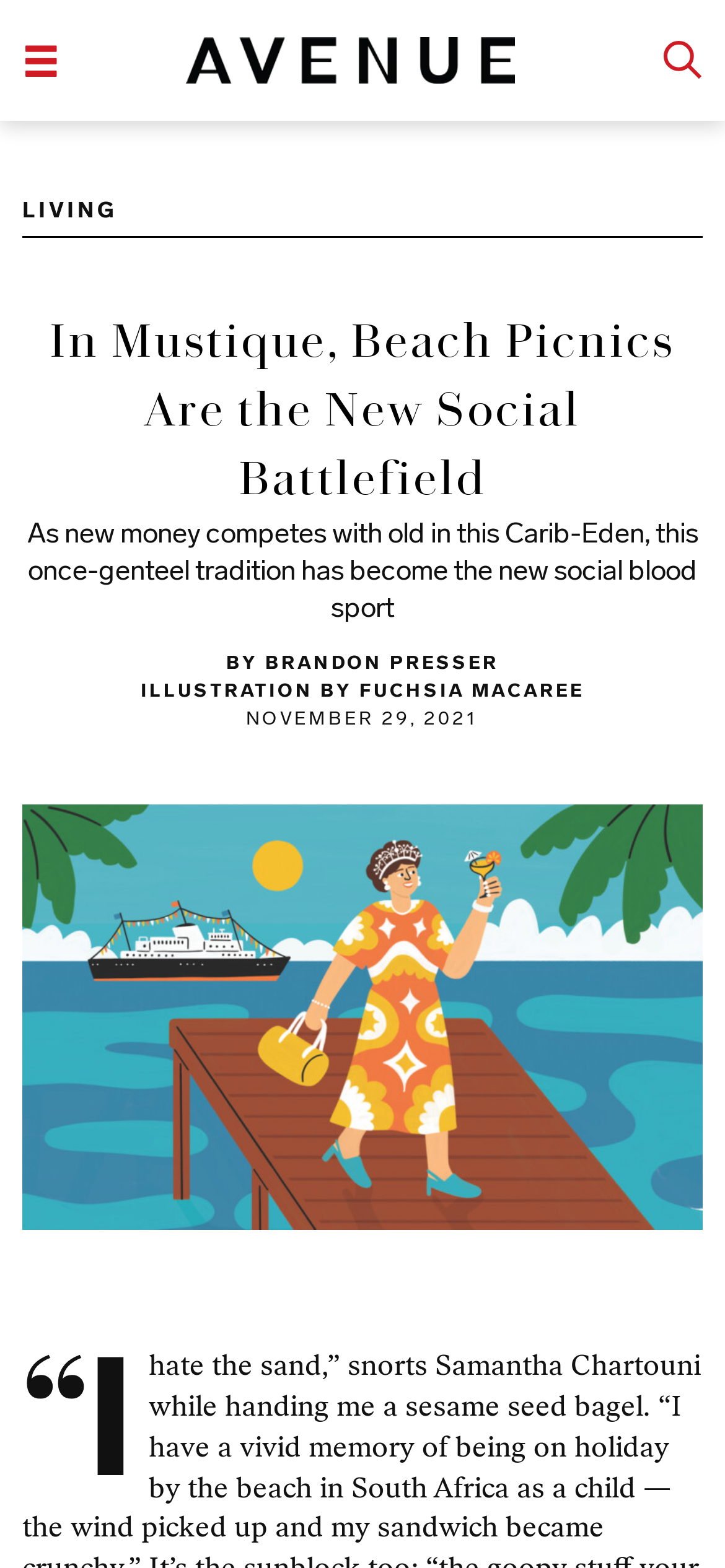Determine the main headline from the webpage and extract its text.

In Mustique, Beach Picnics Are the New Social Battlefield